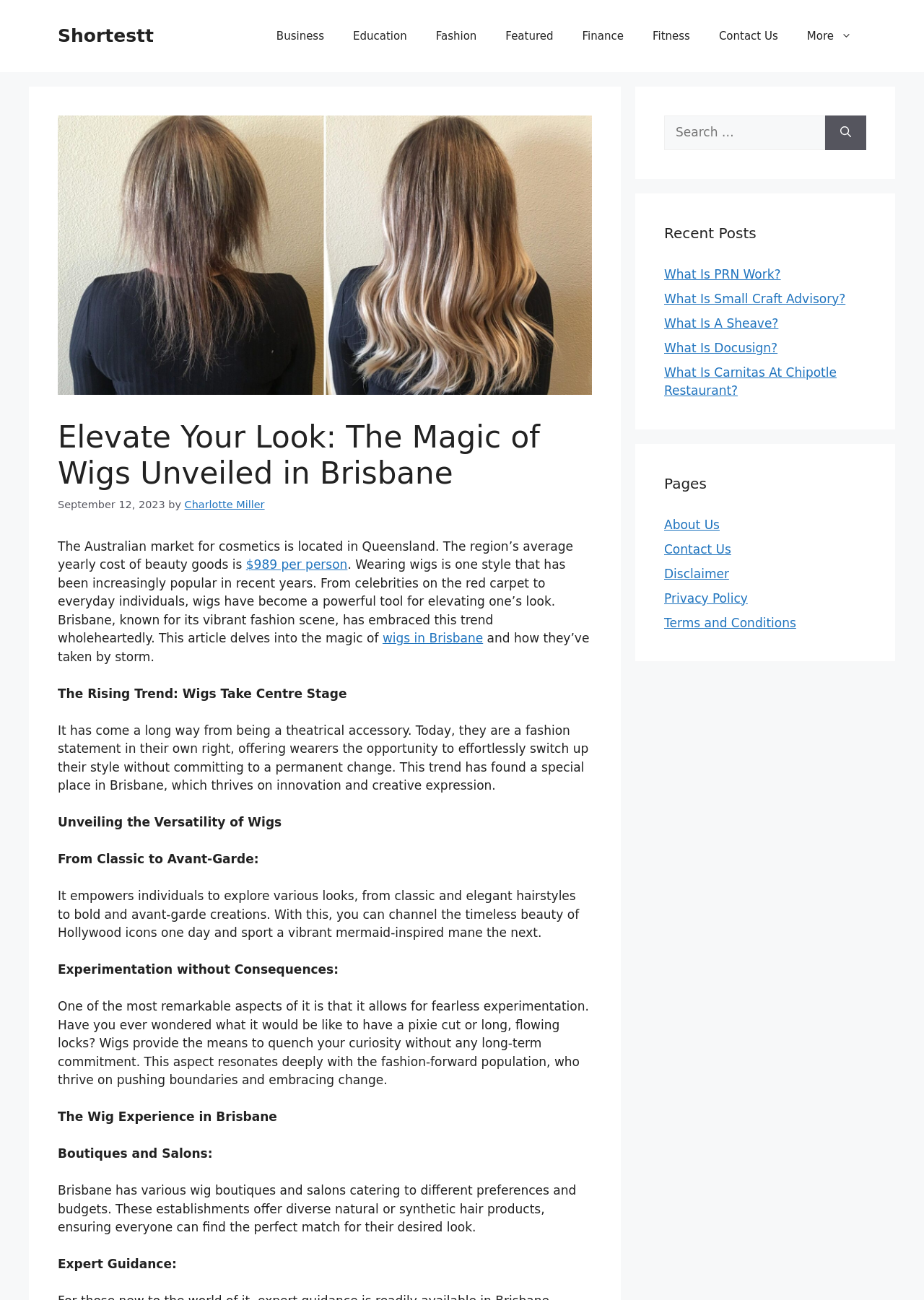Given the description "About Us", provide the bounding box coordinates of the corresponding UI element.

[0.719, 0.398, 0.779, 0.409]